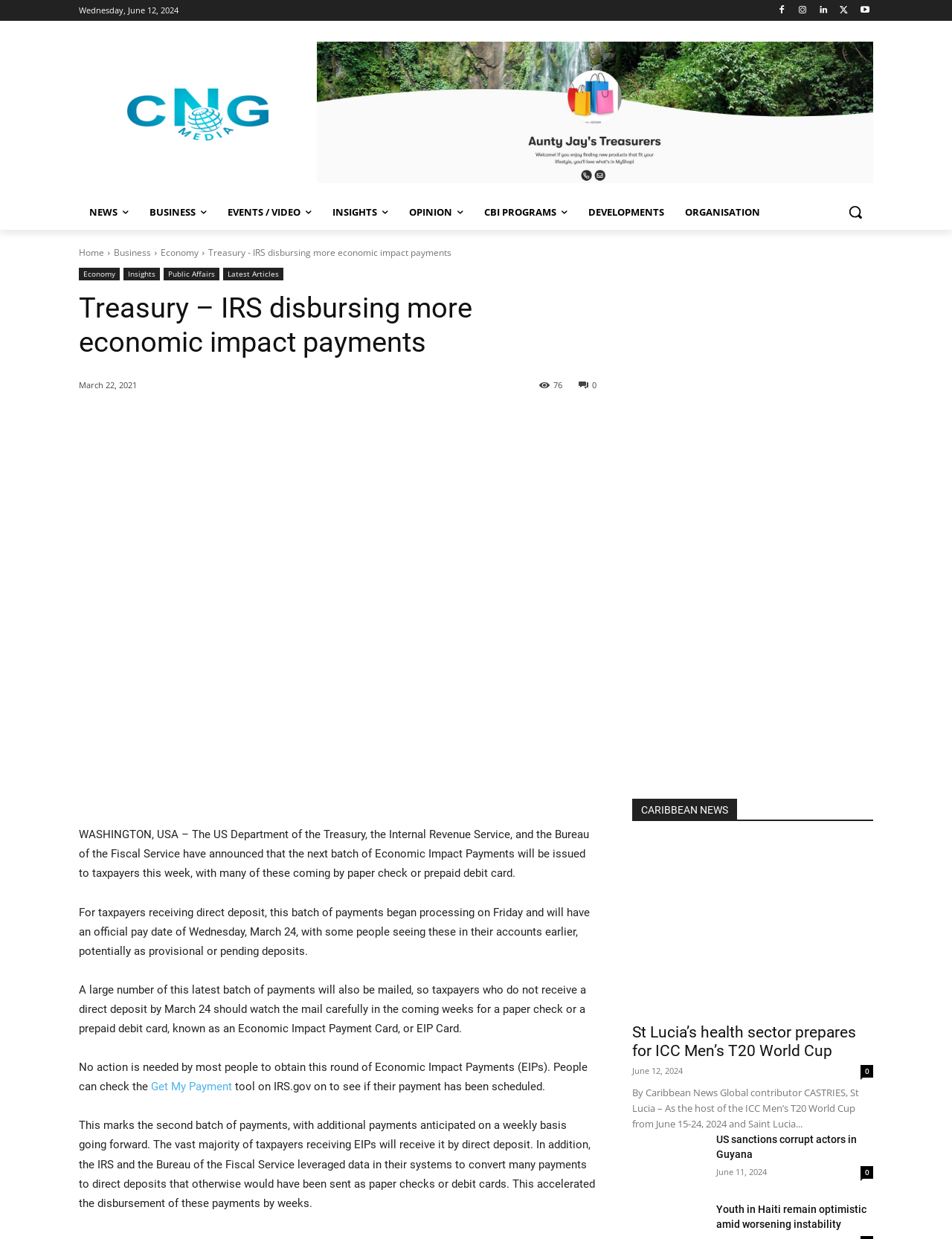What is the name of the event mentioned in the article?
Please provide a comprehensive answer based on the information in the image.

I found the name of the event by reading the article content which mentions 'the host of the ICC Men’s T20 World Cup from June 15-24, 2024'.